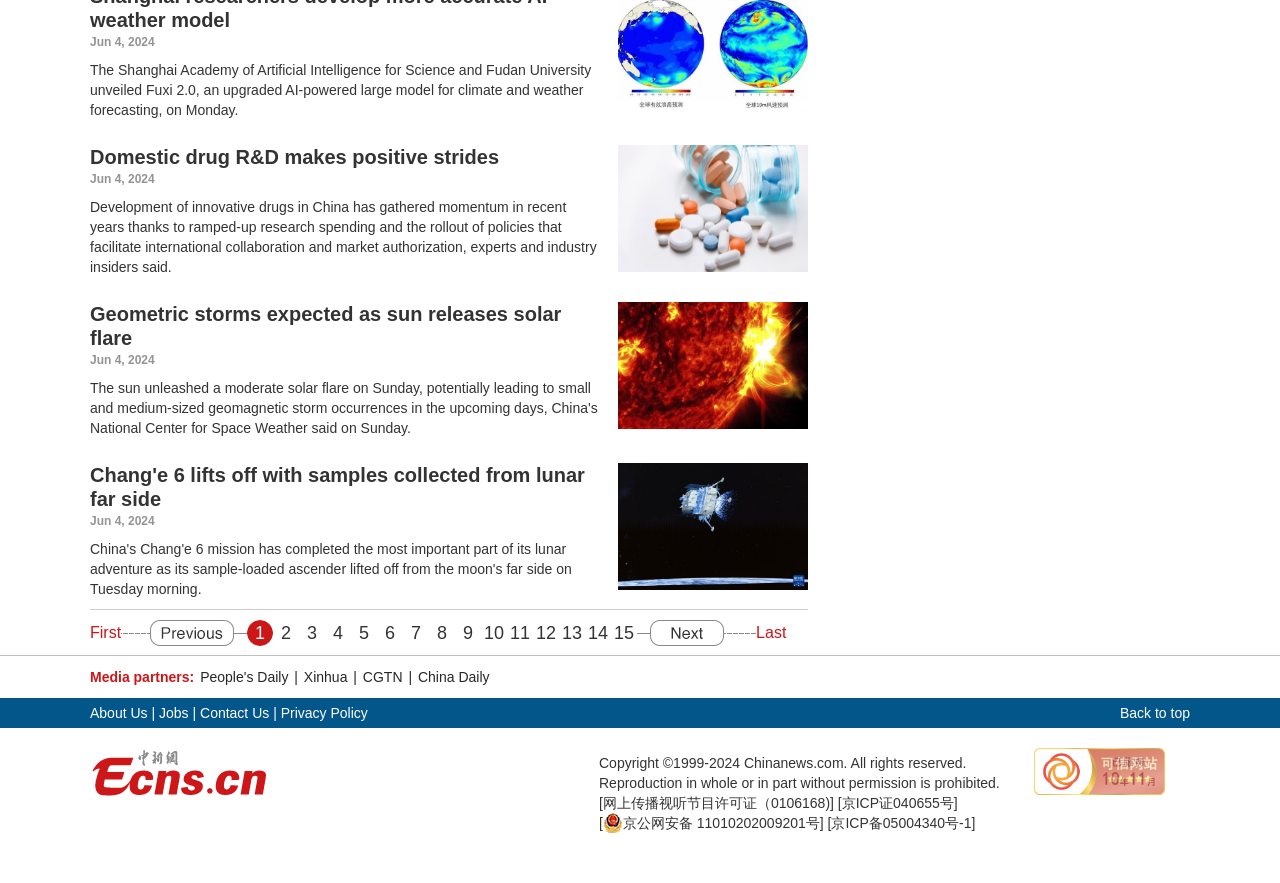What is the purpose of the link 'Back to top'?
Please describe in detail the information shown in the image to answer the question.

The link 'Back to top' is located at the bottom of the webpage, and its purpose is to allow users to quickly navigate back to the top of the webpage, saving them the need to scroll up.